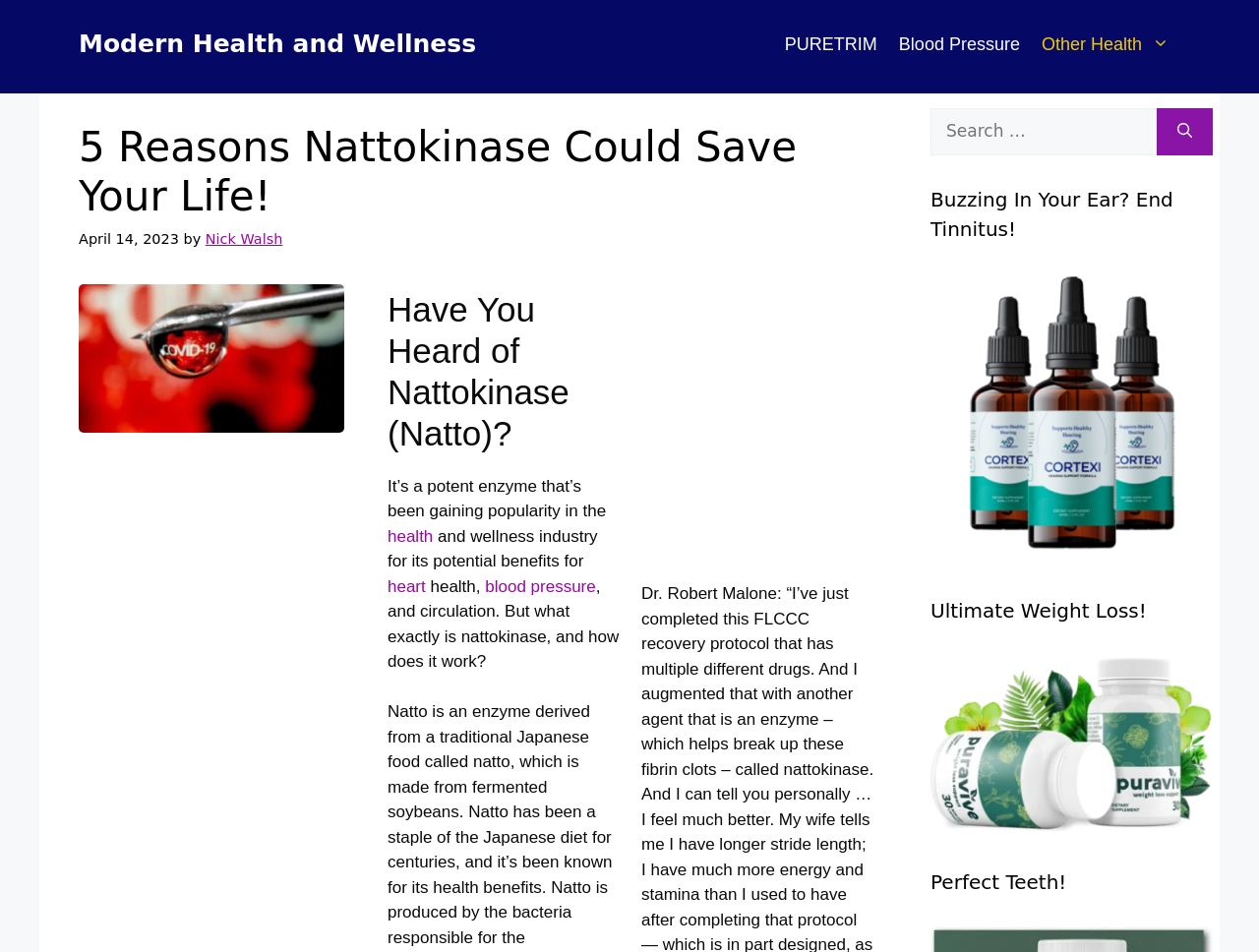Provide an in-depth caption for the webpage.

The webpage is about Nattokinase, an enzyme derived from a traditional Japanese food called natto, which is made from fermented soybeans. At the top of the page, there is a banner with a link to "Modern Health and Wellness" and a navigation menu with links to "PURETRIM", "Blood Pressure", and "Other Health".

Below the navigation menu, there is a heading that reads "5 Reasons Nattokinase Could Save Your Life!" followed by a time stamp "April 14, 2023" and a link to the author "Nick Walsh". To the right of the heading, there is an image related to Covid-19.

The main content of the page starts with a heading "Have You Heard of Nattokinase (Natto)?" followed by a paragraph of text that discusses the potential benefits of Nattokinase for heart health, blood pressure, and circulation. There are links to related topics such as "health", "heart", and "blood pressure" within the paragraph.

To the right of the main content, there is an iframe that takes up a significant amount of space. Below the main content, there are three complementary sections. The first section has a search box with a button to search. The second section has a heading "Buzzing In Your Ear? End Tinnitus!" with a link to "Brainpop Cortexi" and an image related to the topic. The third section has two headings, "Ultimate Weight Loss!" and "Perfect Teeth!", with links to related topics.

Overall, the webpage is focused on providing information about Nattokinase and its potential benefits, with additional sections that promote related health and wellness topics.